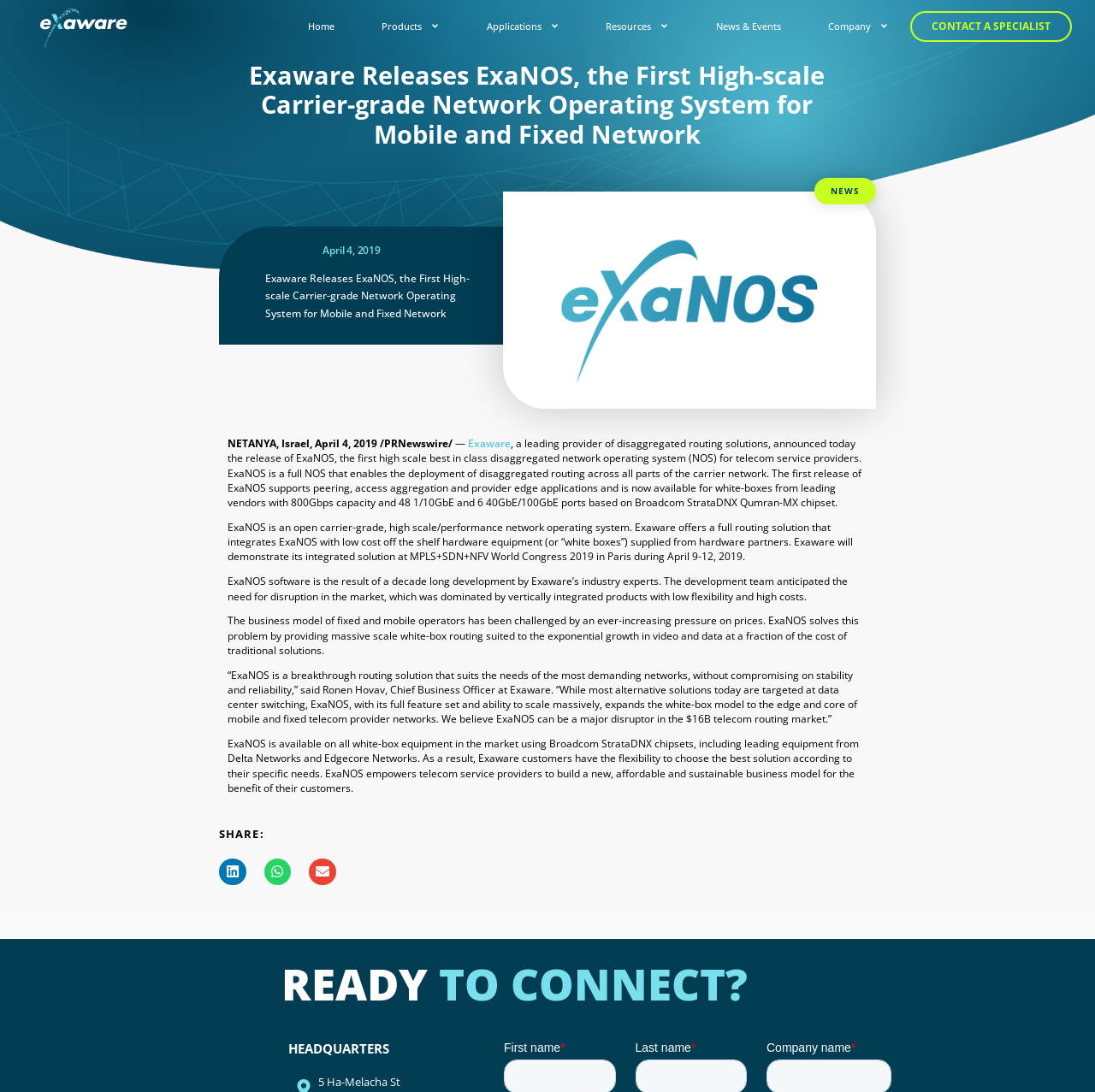What is the event where Exaware will demonstrate its integrated solution?
Refer to the image and provide a one-word or short phrase answer.

MPLS+SDN+NFV World Congress 2019